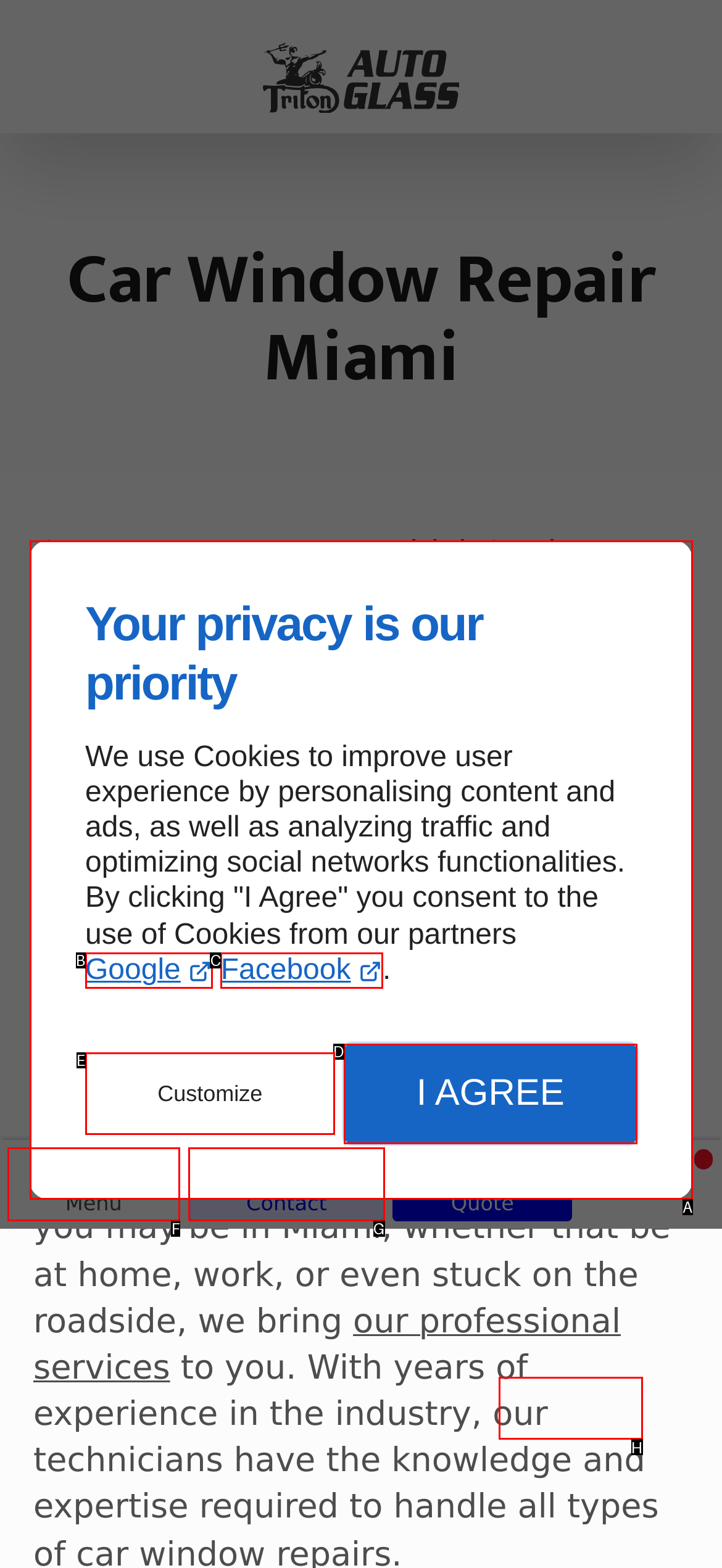Look at the description: Close
Determine the letter of the matching UI element from the given choices.

H